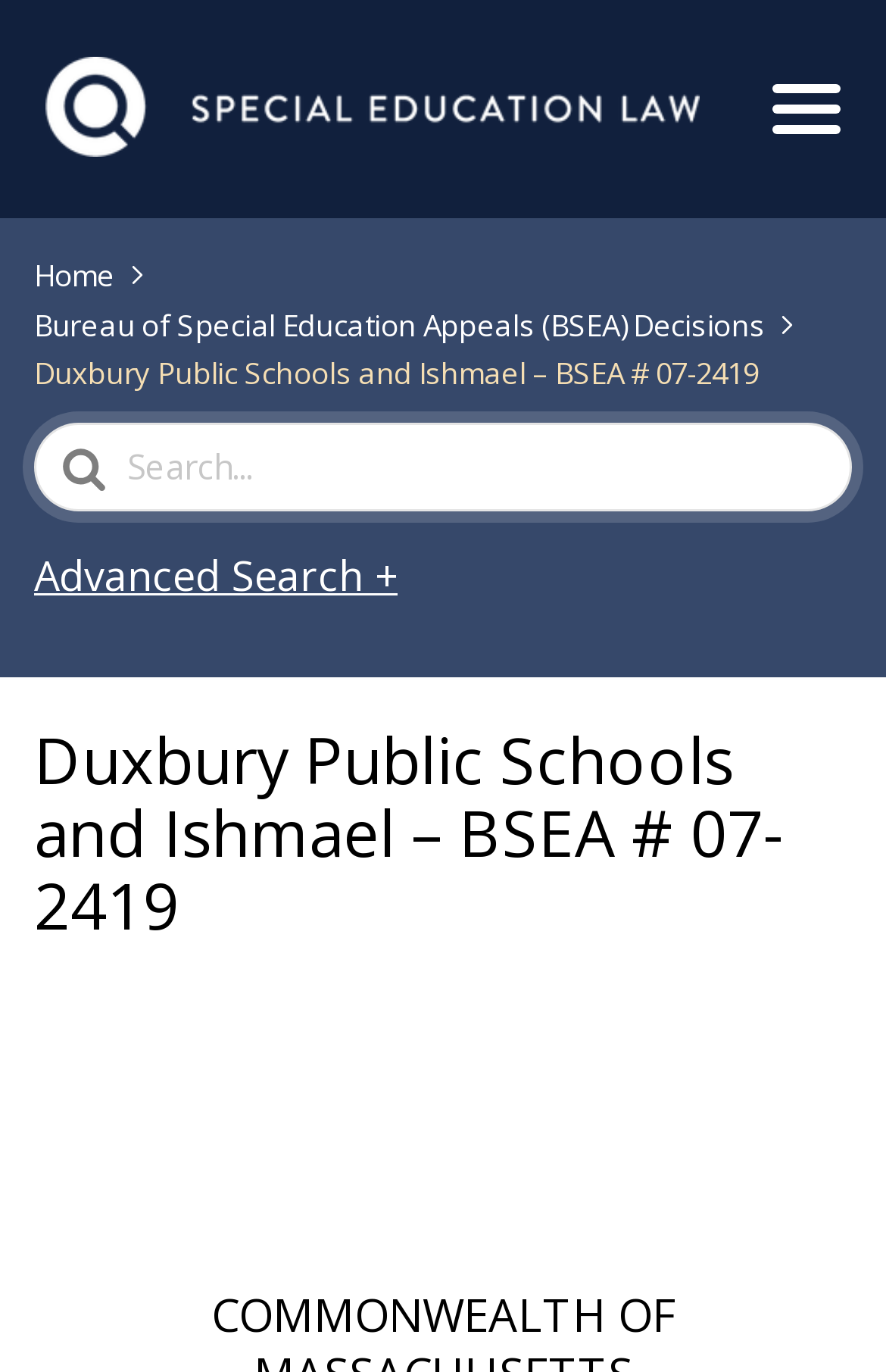What is the title or heading displayed on the webpage?

Duxbury Public Schools and Ishmael – BSEA # 07-2419